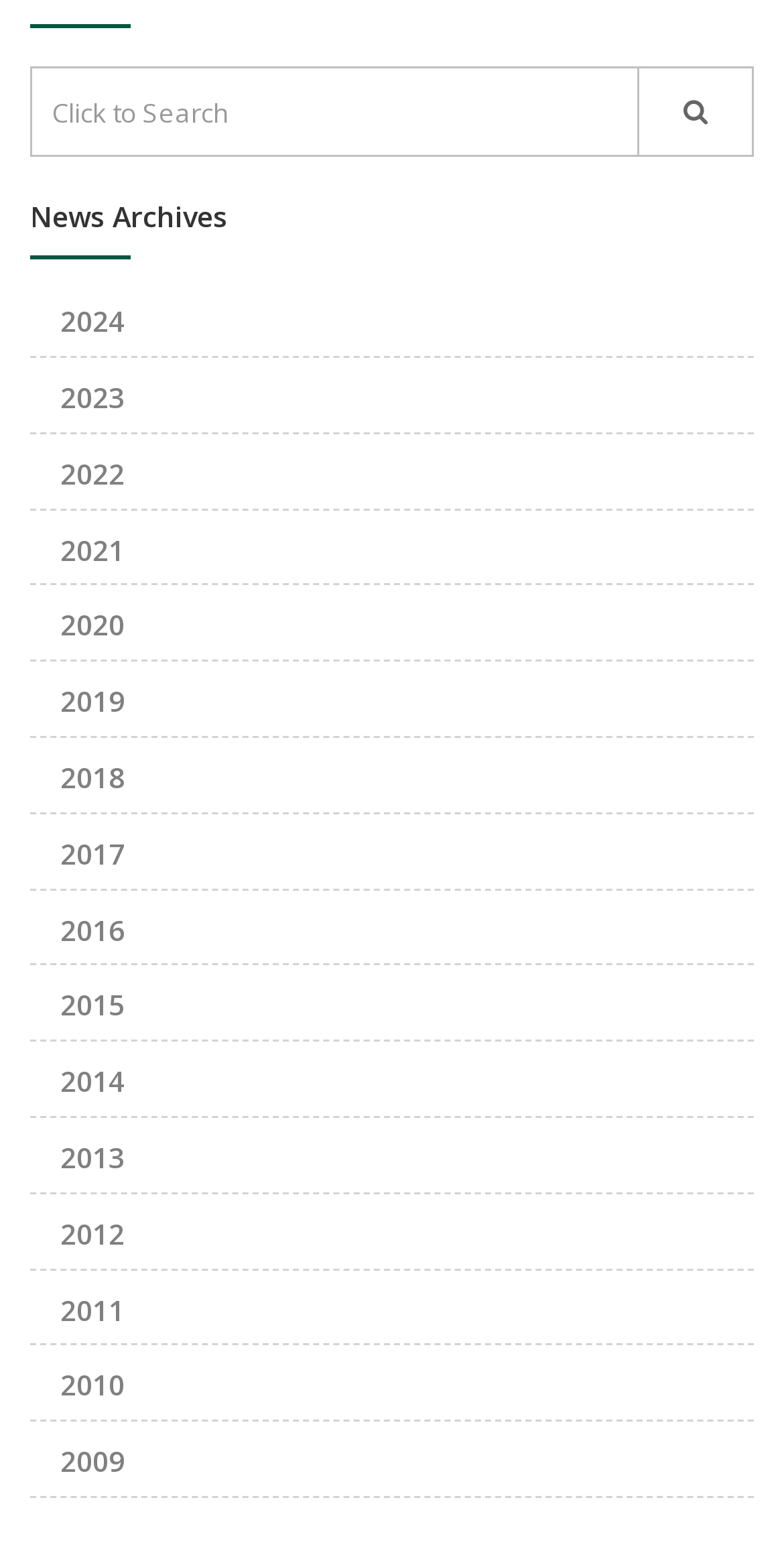Please specify the bounding box coordinates of the clickable section necessary to execute the following command: "View news archives of 2010".

[0.077, 0.874, 0.159, 0.898]